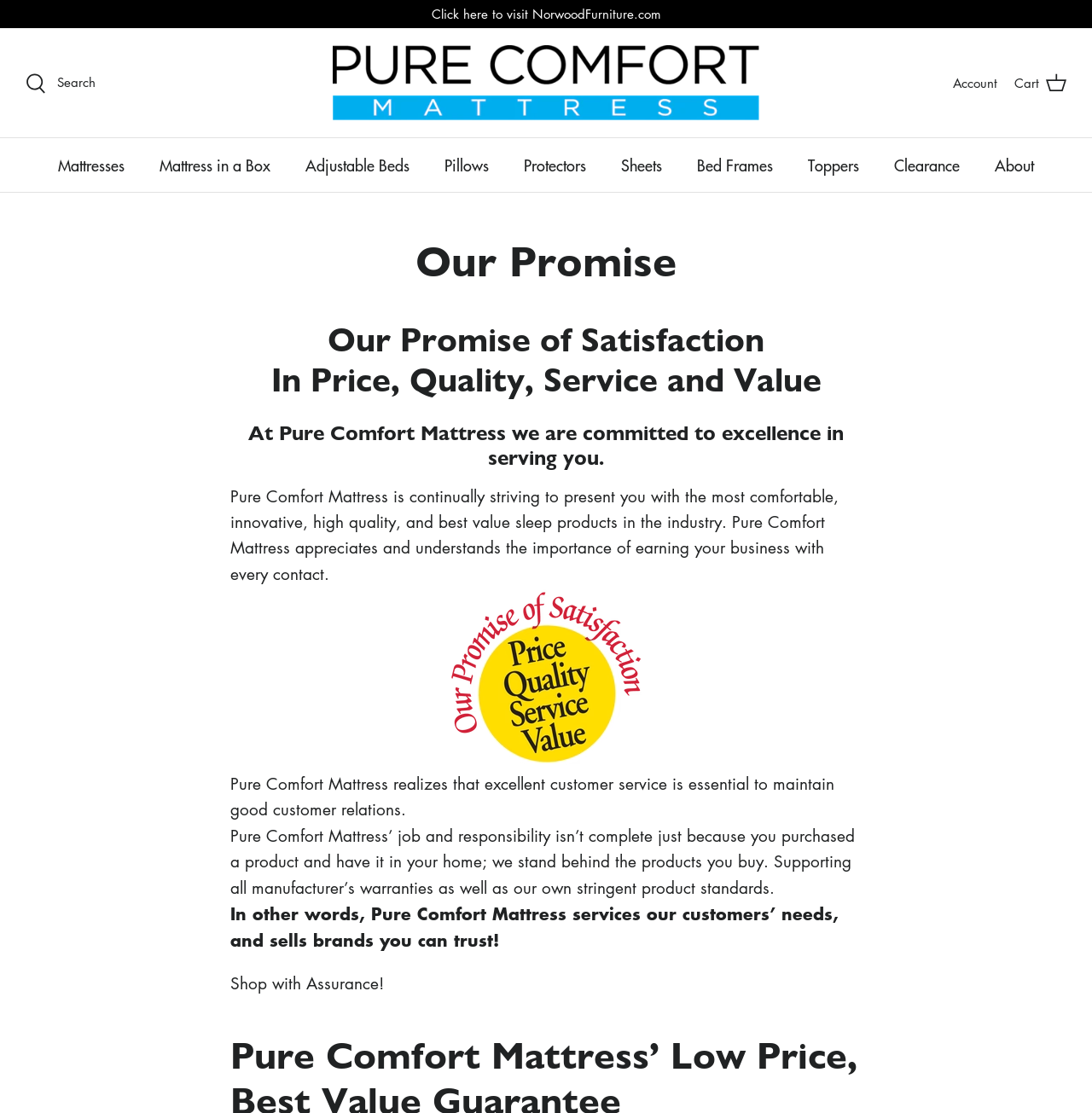Refer to the image and provide a thorough answer to this question:
What is the name of the mattress store?

The name of the mattress store can be found in the link 'Pure Comfort' with bounding box coordinates [0.305, 0.041, 0.695, 0.108]. This link is likely the logo or brand name of the store.